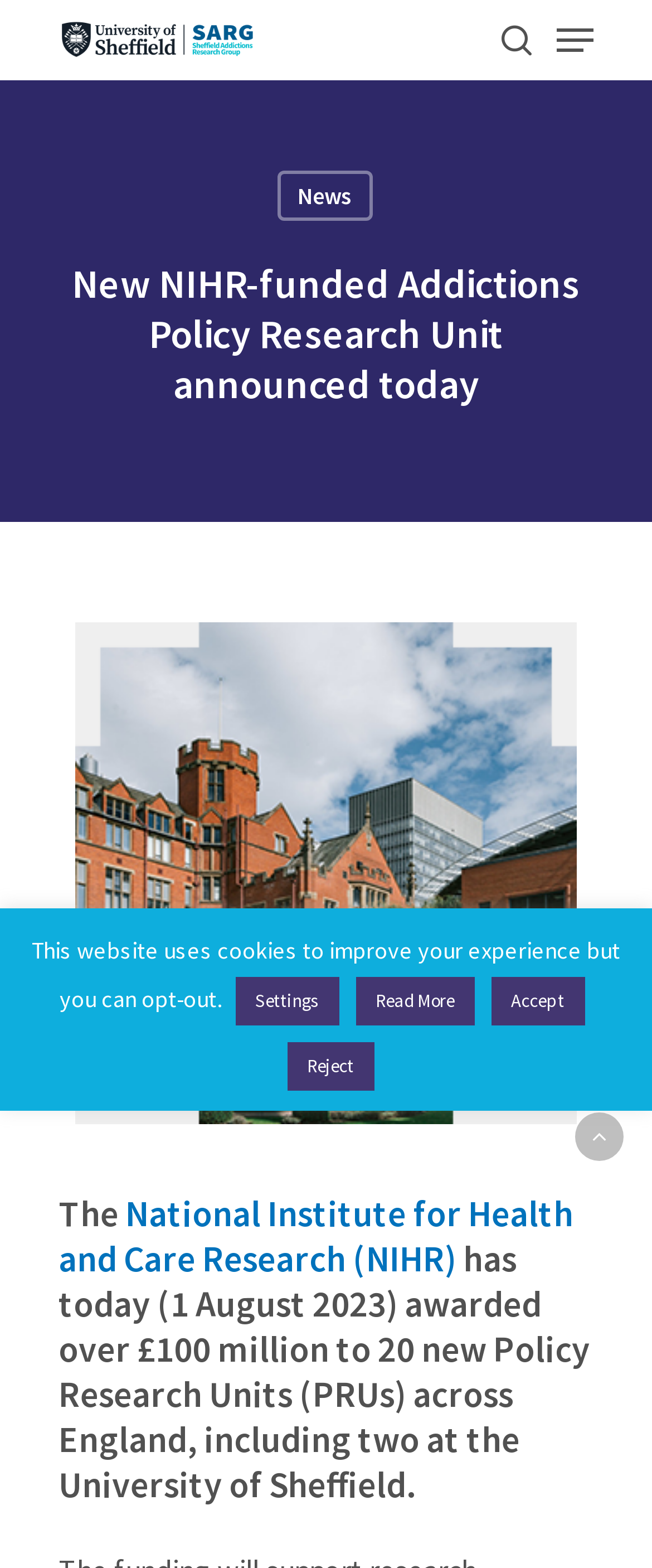Pinpoint the bounding box coordinates of the element that must be clicked to accomplish the following instruction: "Read the article about ethics in action". The coordinates should be in the format of four float numbers between 0 and 1, i.e., [left, top, right, bottom].

None